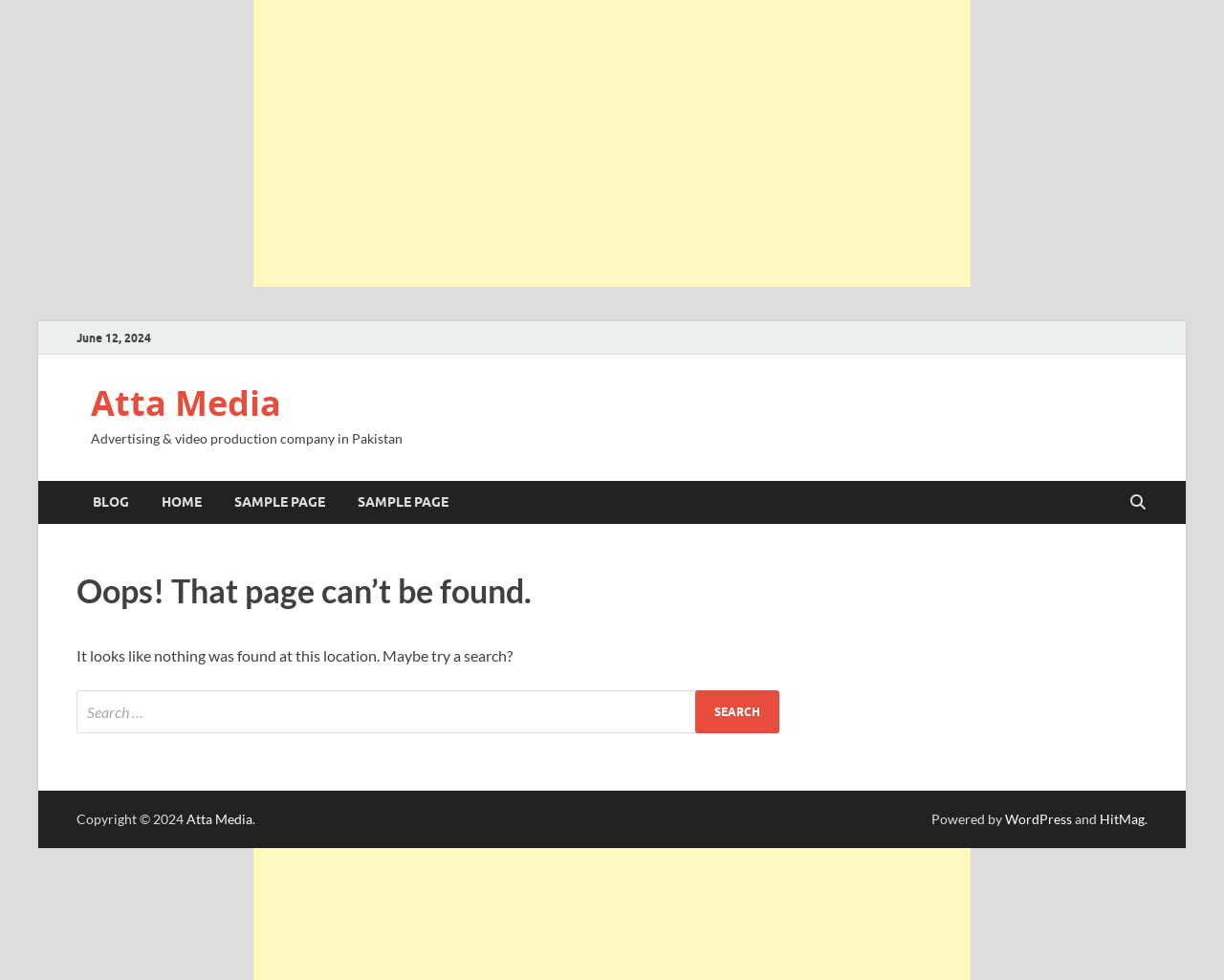Please identify the bounding box coordinates of the element that needs to be clicked to perform the following instruction: "Search for something".

[0.062, 0.705, 0.637, 0.749]